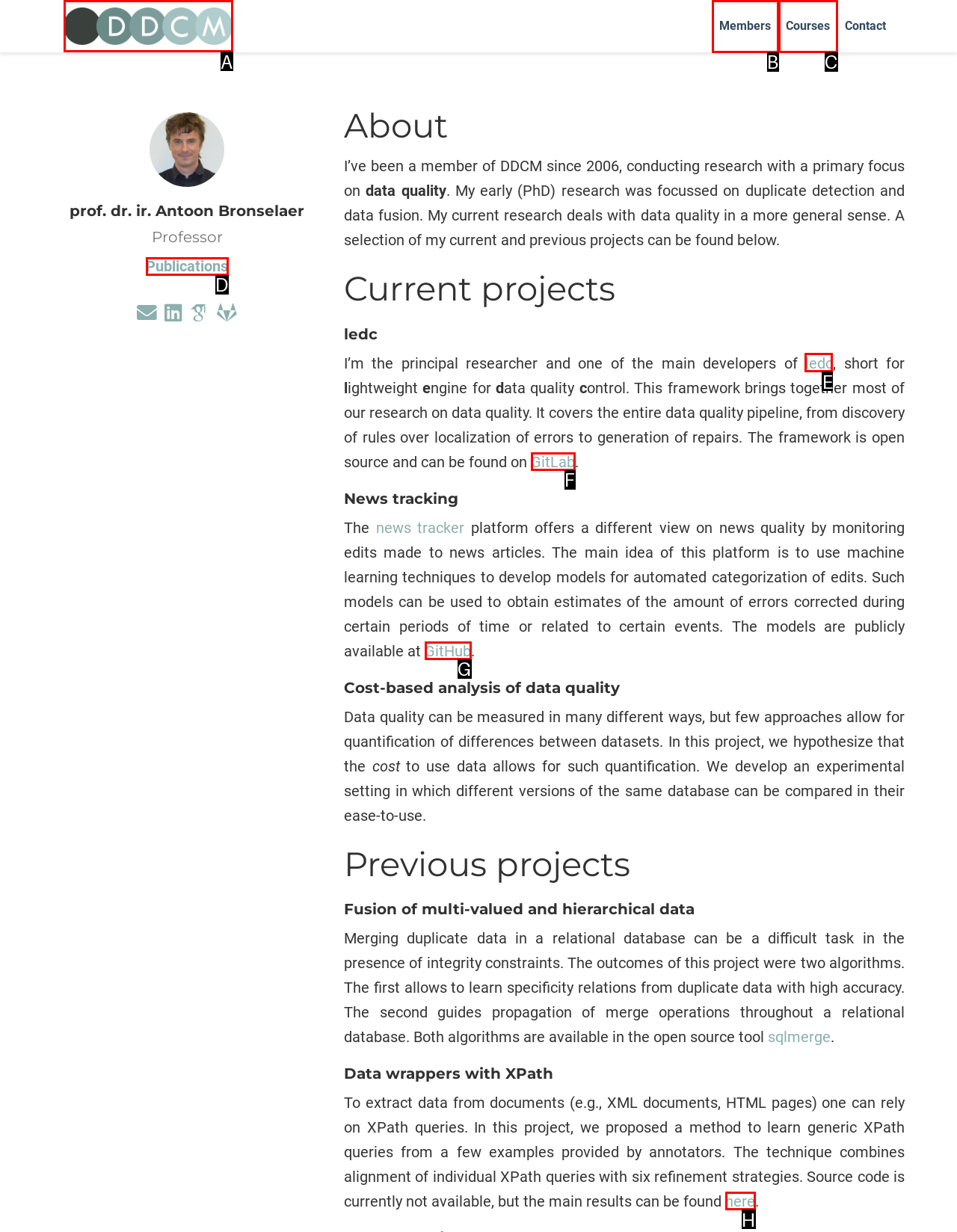Select the letter of the UI element that matches this task: Learn more about the ledc project
Provide the answer as the letter of the correct choice.

E